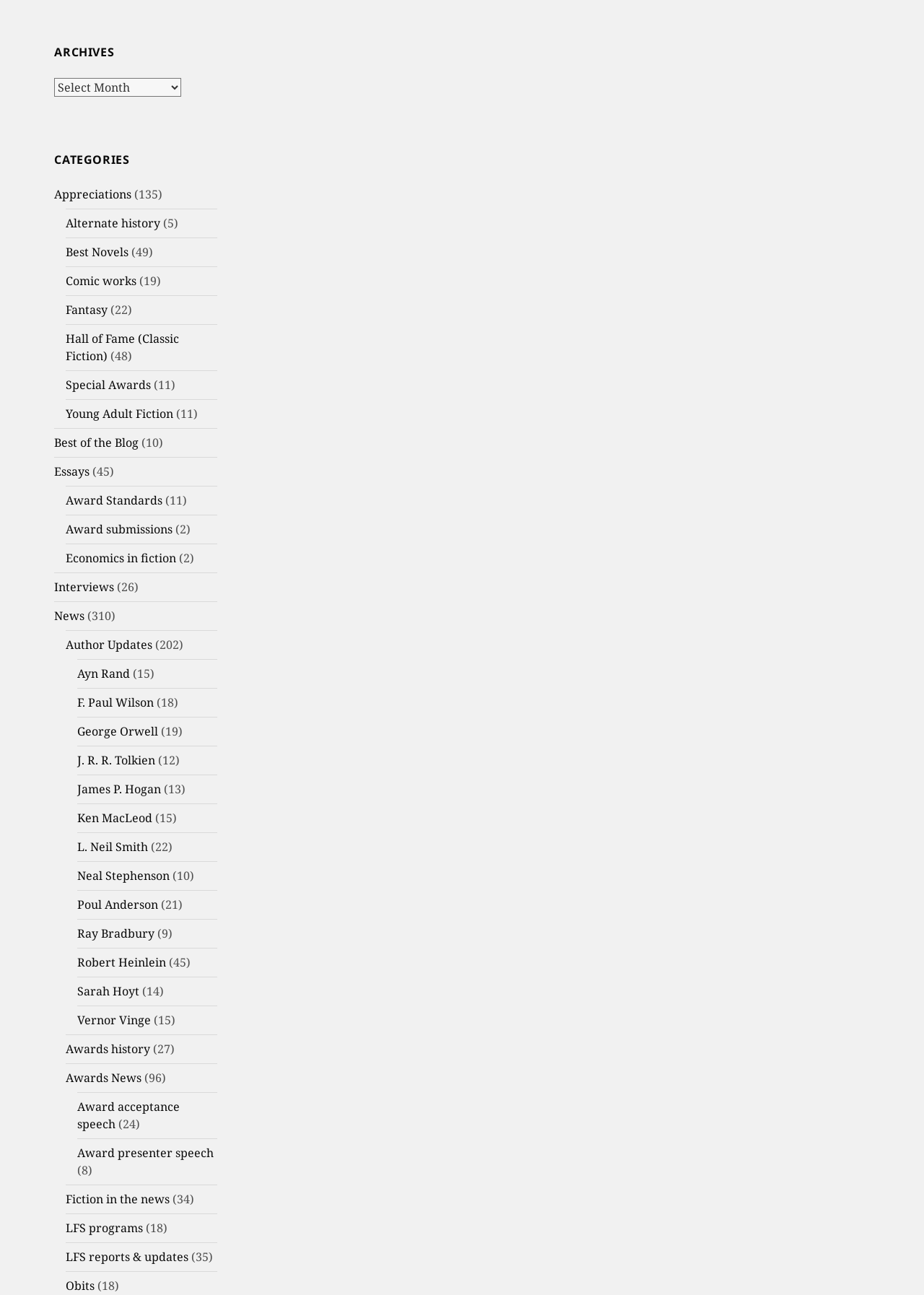What is the name of the author with the most awards?
Identify the answer in the screenshot and reply with a single word or phrase.

Robert Heinlein